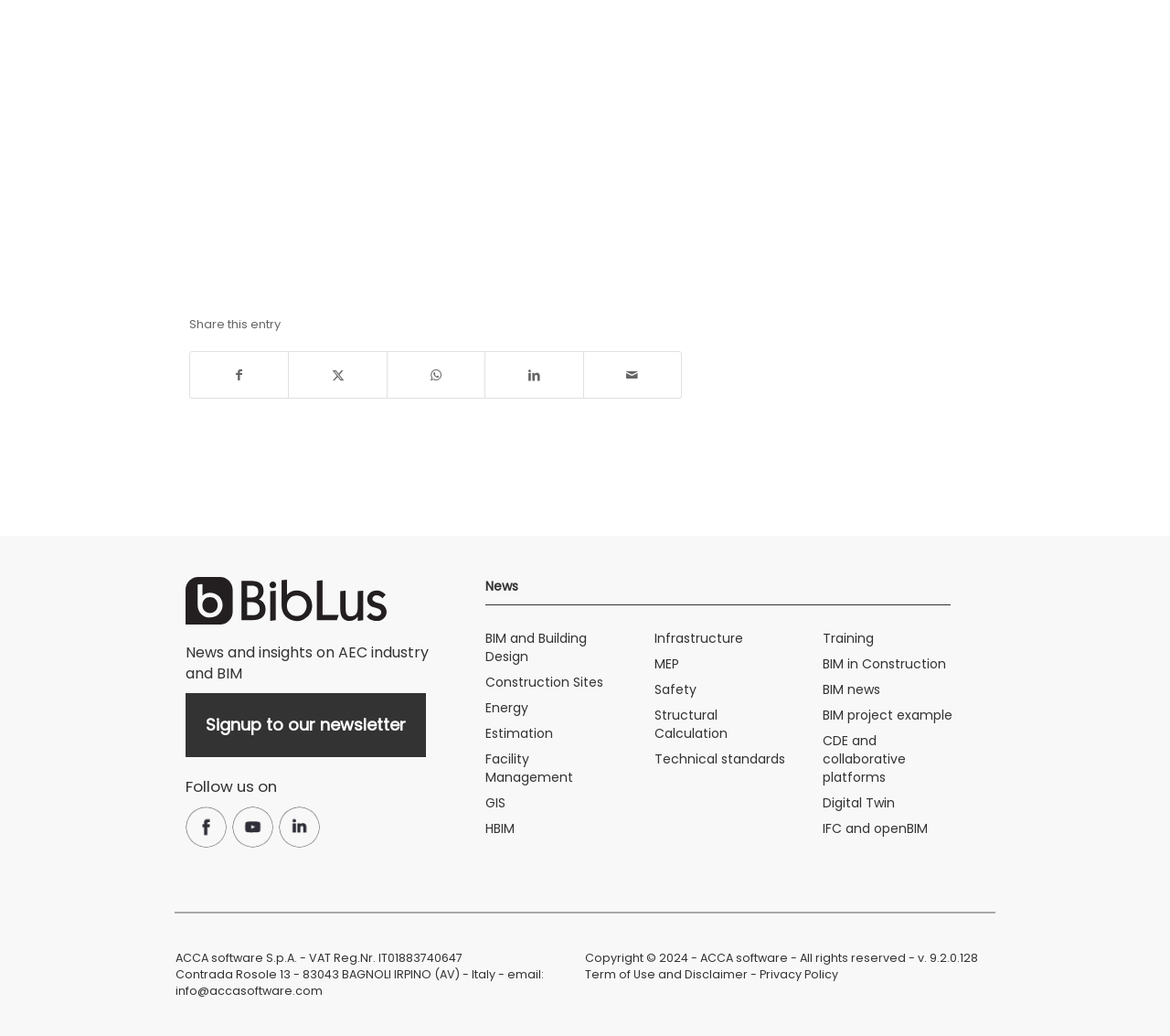Pinpoint the bounding box coordinates of the element that must be clicked to accomplish the following instruction: "Read news about BIM and Building Design". The coordinates should be in the format of four float numbers between 0 and 1, i.e., [left, top, right, bottom].

[0.415, 0.607, 0.502, 0.643]